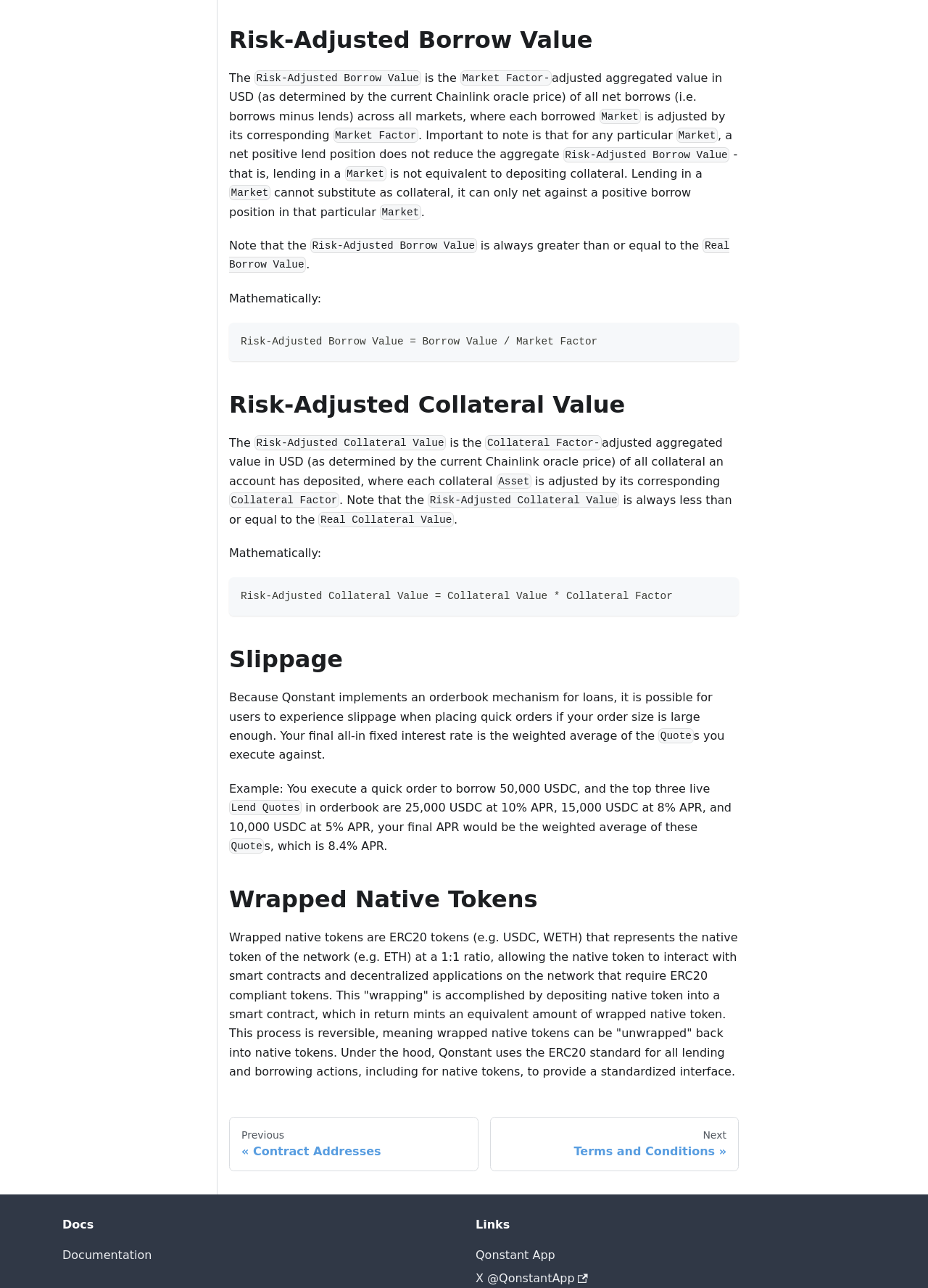Highlight the bounding box coordinates of the element that should be clicked to carry out the following instruction: "Go to previous page". The coordinates must be given as four float numbers ranging from 0 to 1, i.e., [left, top, right, bottom].

[0.247, 0.867, 0.515, 0.909]